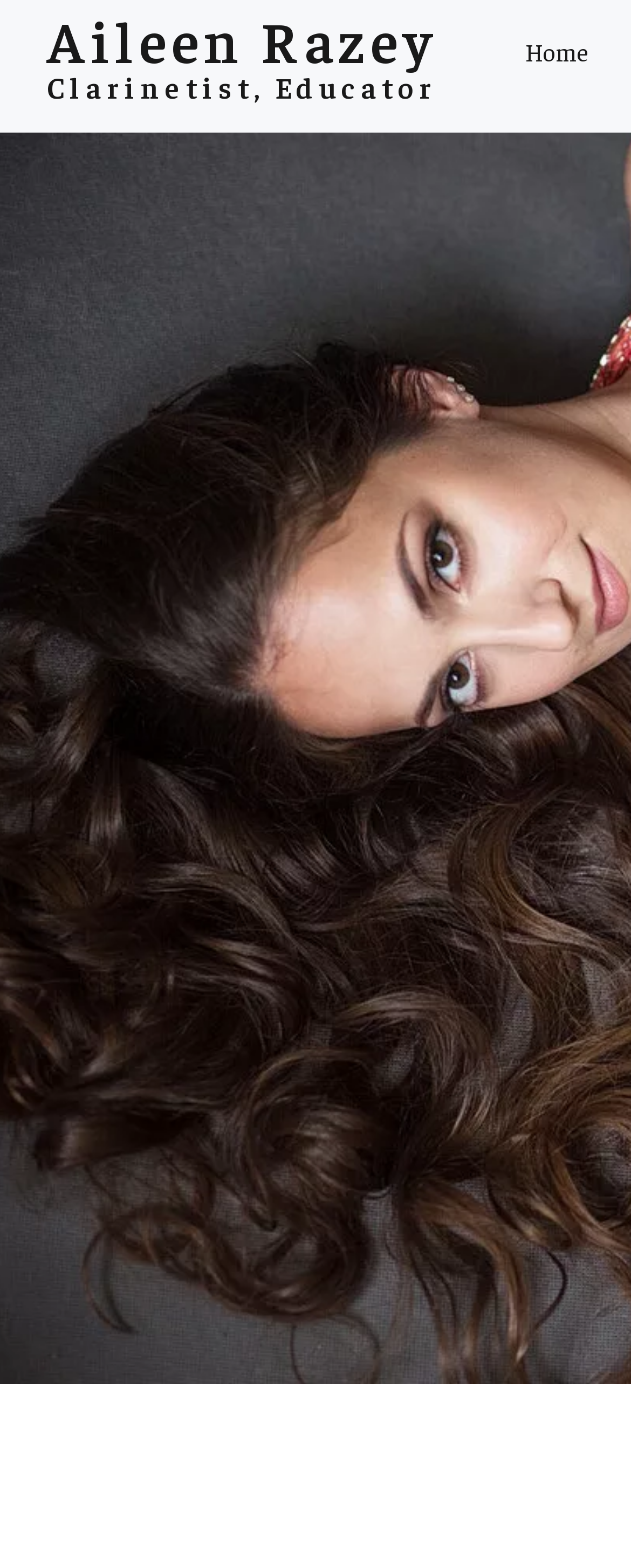Identify and provide the bounding box coordinates of the UI element described: "Home". The coordinates should be formatted as [left, top, right, bottom], with each number being a float between 0 and 1.

[0.813, 0.022, 0.954, 0.045]